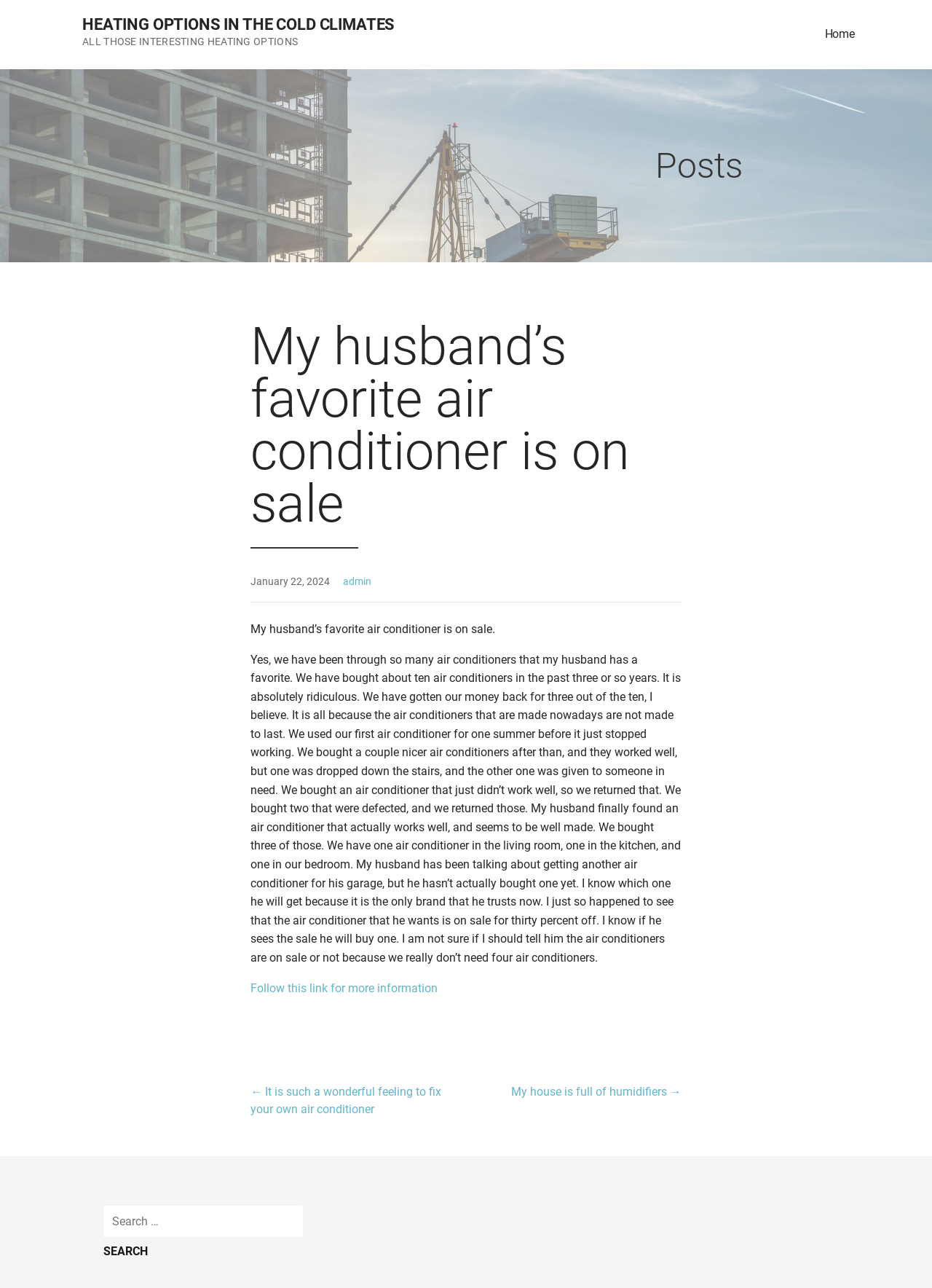How many air conditioners are currently in use by the author's family?
Use the screenshot to answer the question with a single word or phrase.

Three